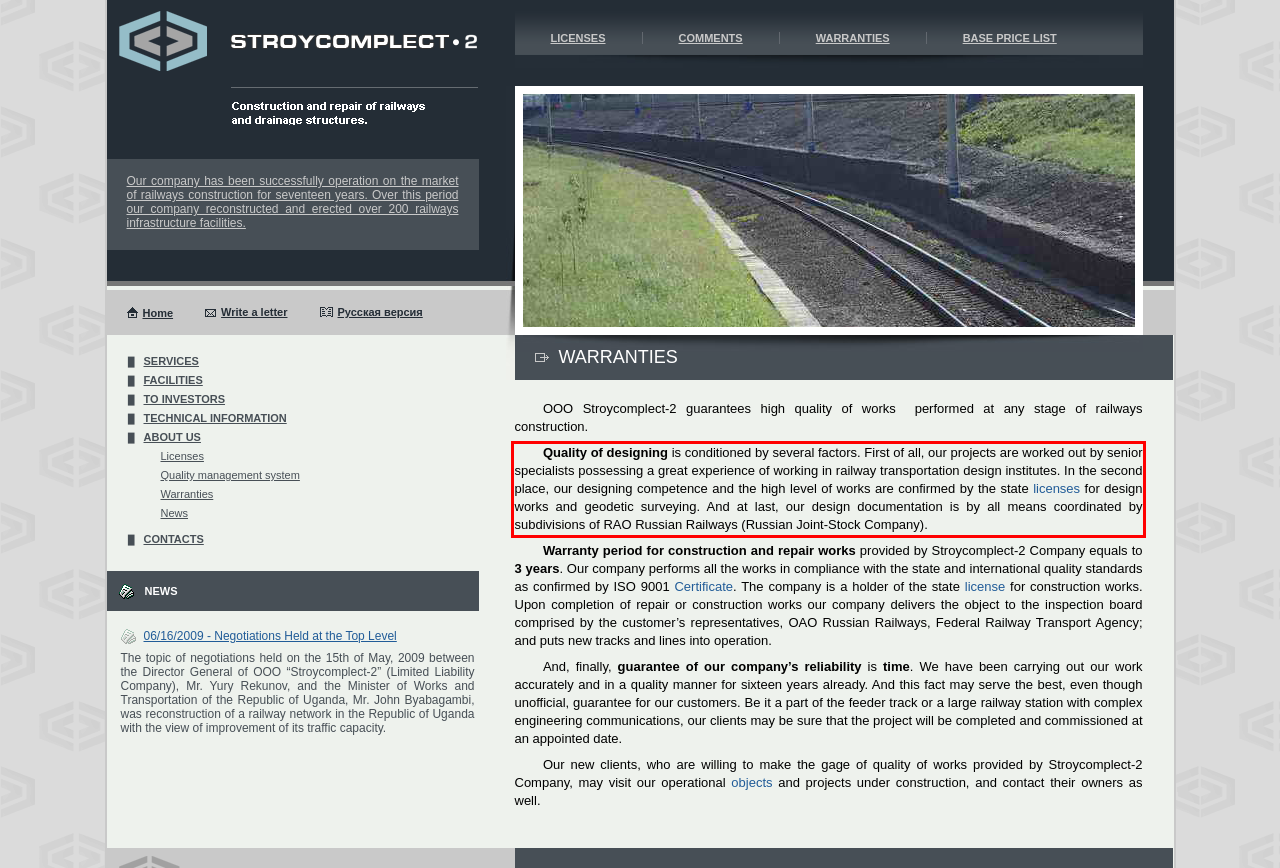Identify the text inside the red bounding box in the provided webpage screenshot and transcribe it.

Quality of designing is conditioned by several factors. First of all, our projects are worked out by senior specialists possessing a great experience of working in railway transportation design institutes. In the second place, our designing competence and the high level of works are confirmed by the state licenses for design works and geodetic surveying. And at last, our design documentation is by all means coordinated by subdivisions of RAO Russian Railways (Russian Joint-Stock Company).